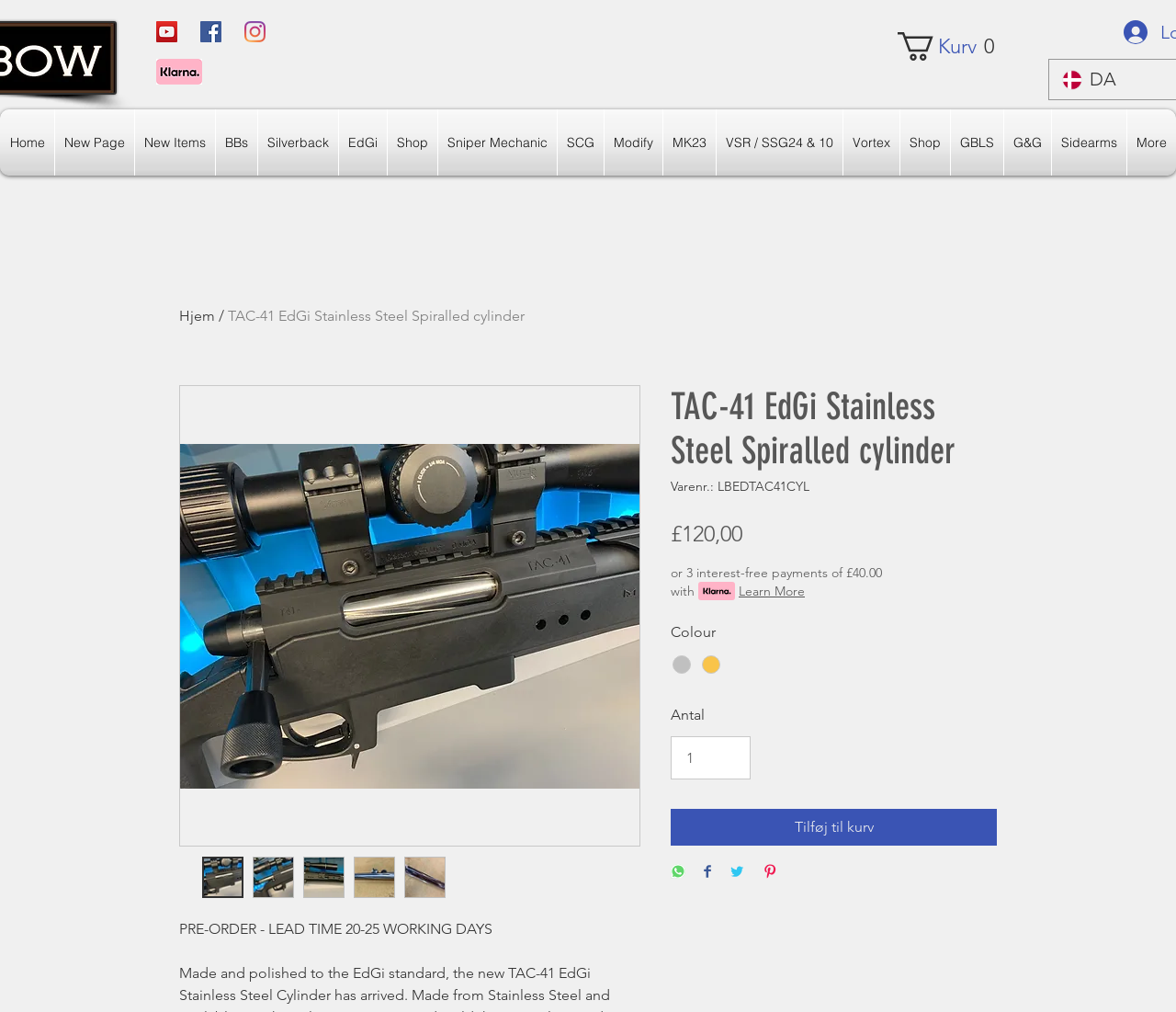Find the bounding box coordinates of the element's region that should be clicked in order to follow the given instruction: "View the product details". The coordinates should consist of four float numbers between 0 and 1, i.e., [left, top, right, bottom].

[0.57, 0.381, 0.848, 0.468]